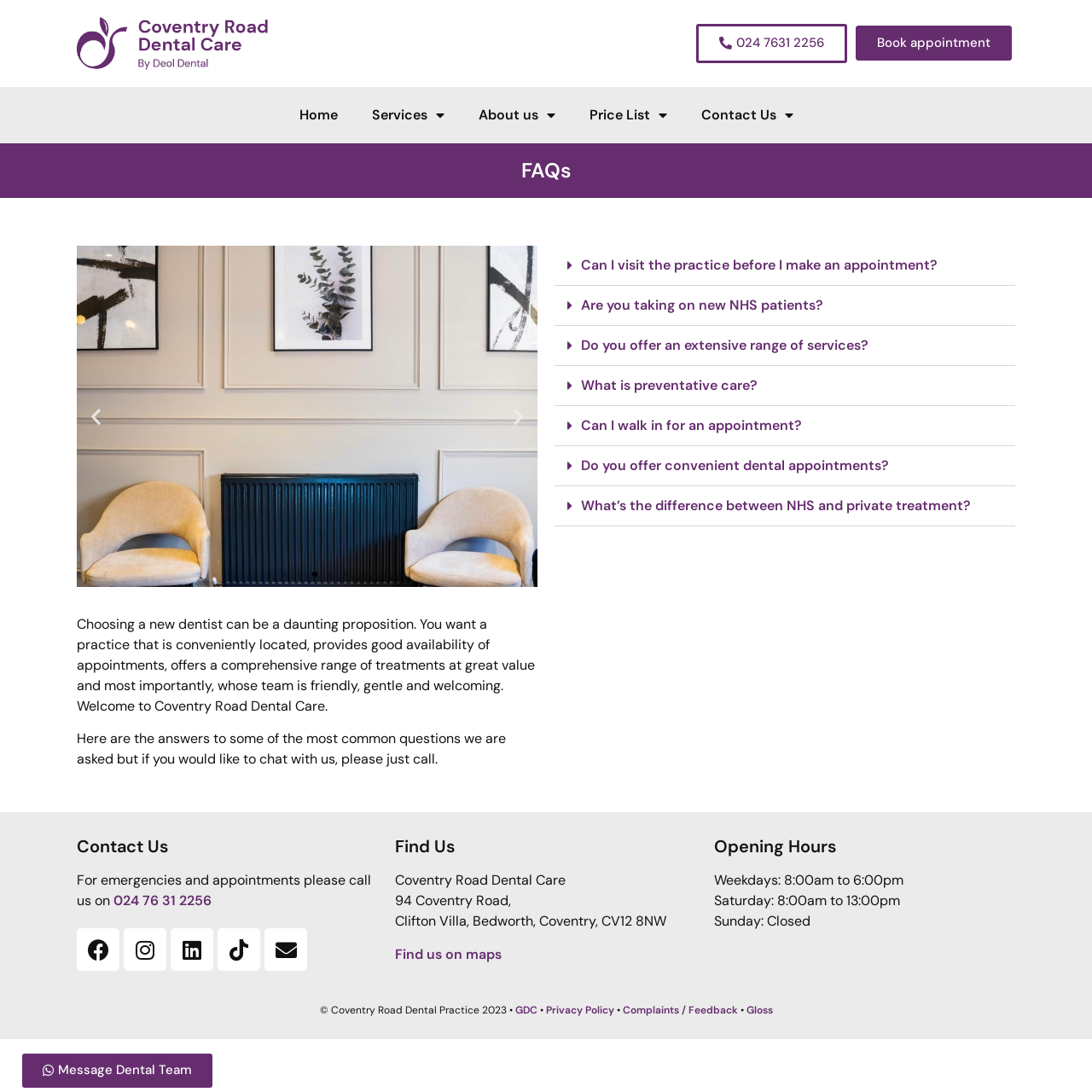Elaborate on the image contained within the red outline, providing as much detail as possible.

The image features a bold, stylized question mark, symbolizing inquiries or concerns commonly associated with dental services. Positioned within the context of the FAQs section of the Coventry Road Dental website, this graphic embodies the theme of addressing patient questions and promoting clarity about dental care. The visual emphasis on the question mark invites visitors to explore answers to common queries, reinforcing the dental practice's commitment to transparency and patient support. This is part of a larger effort to create an accessible and informative experience for those seeking dental care, exemplifying the practice’s role in guiding individuals through potential uncertainties in their healthcare journey.